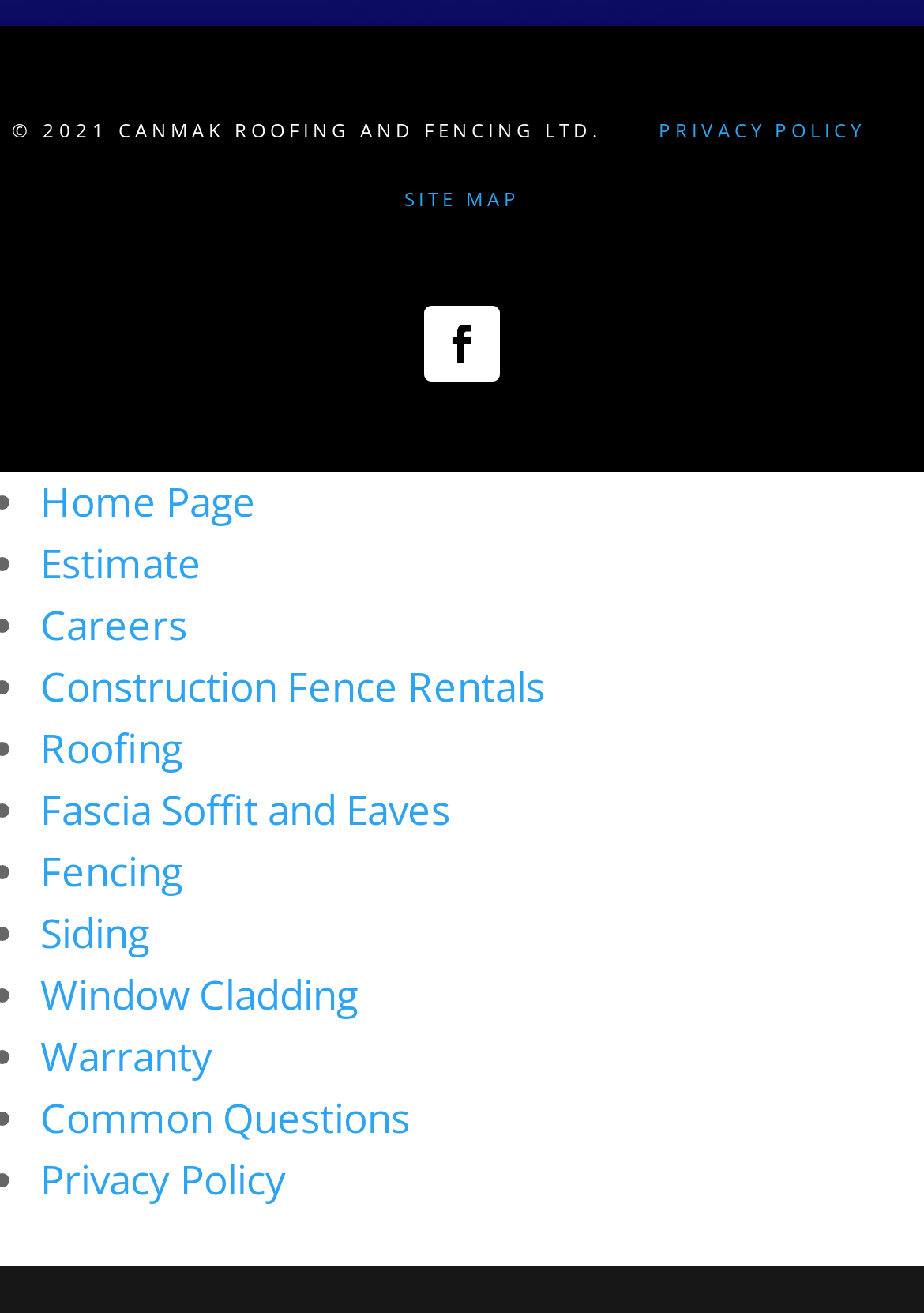Provide the bounding box coordinates for the area that should be clicked to complete the instruction: "Visit Interreg Central Baltic".

None